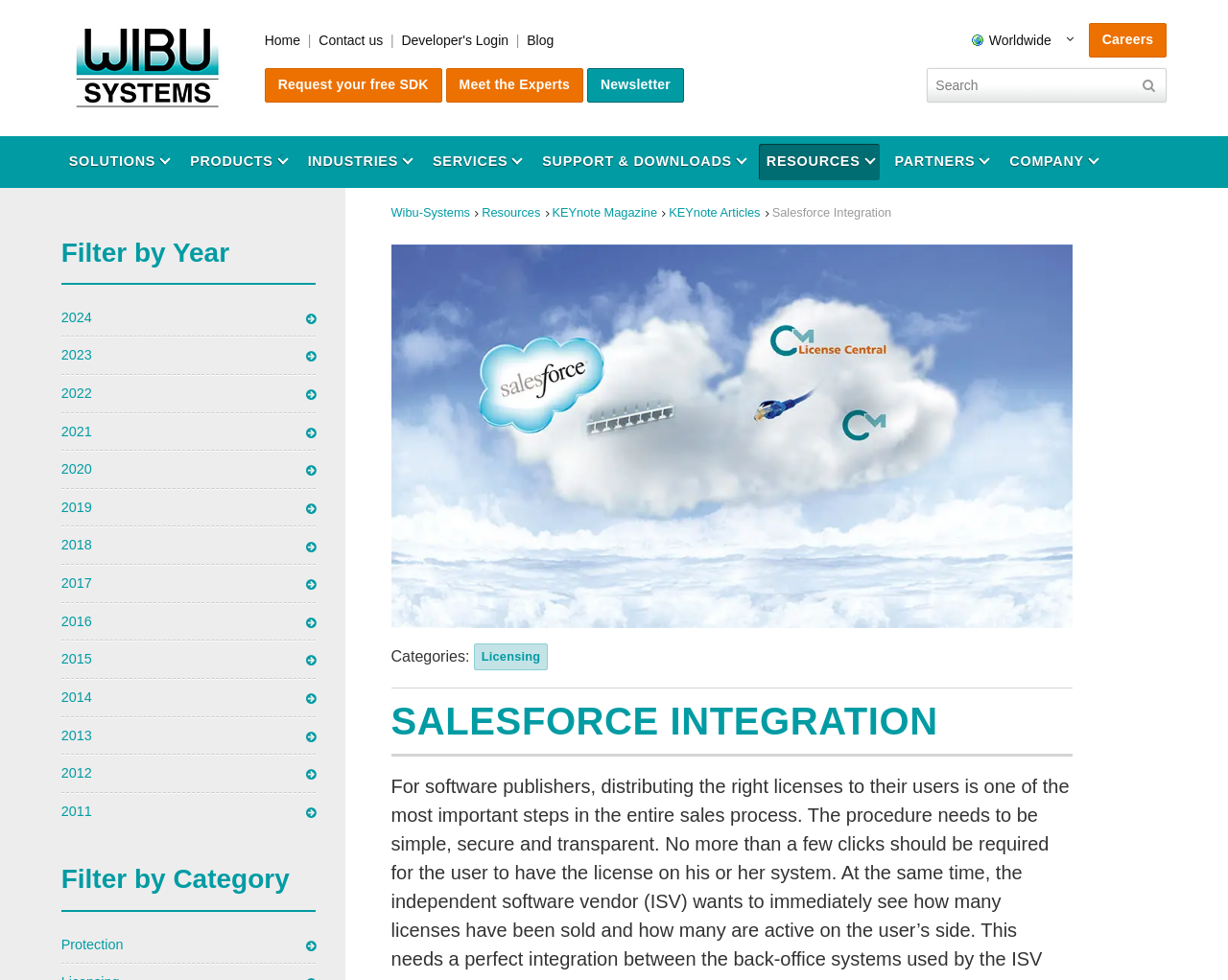Describe the entire webpage, focusing on both content and design.

The webpage is about Salesforce Integration with Wibu-Systems, a company that provides software monetization, protection, and licensing solutions. 

At the top of the page, there is a navigation menu with links to "Home", "Contact us", "Developer's Login", "Blog", and other pages. On the right side of the navigation menu, there is a search box with a magnifying glass icon. 

Below the navigation menu, there are several sections. The first section is titled "Solutions" and has a dropdown menu with links to "Software Monetization", "Software Protection", "IP Protection", "Software Licensing", "Embedded Security", "Cloud Licensing", and "Document Protection". 

The next section is titled "Products" and has a dropdown menu with links to "CodeMeter", "Secure License Containers", and "CodeMeter License Central". 

Further down the page, there are more sections with links to various products and solutions, including "CodeMeter SDK", "4D Interoperability", "License Models", and "CodeMeter Runtime". 

On the right side of the page, there is a section with links to "Careers", "Request your free SDK", "Meet the Experts", and "Newsletter". 

At the bottom of the page, there are links to "SUPPORT & DOWNLOADS", "RESOURCES", "PARTNERS", and "COMPANY".